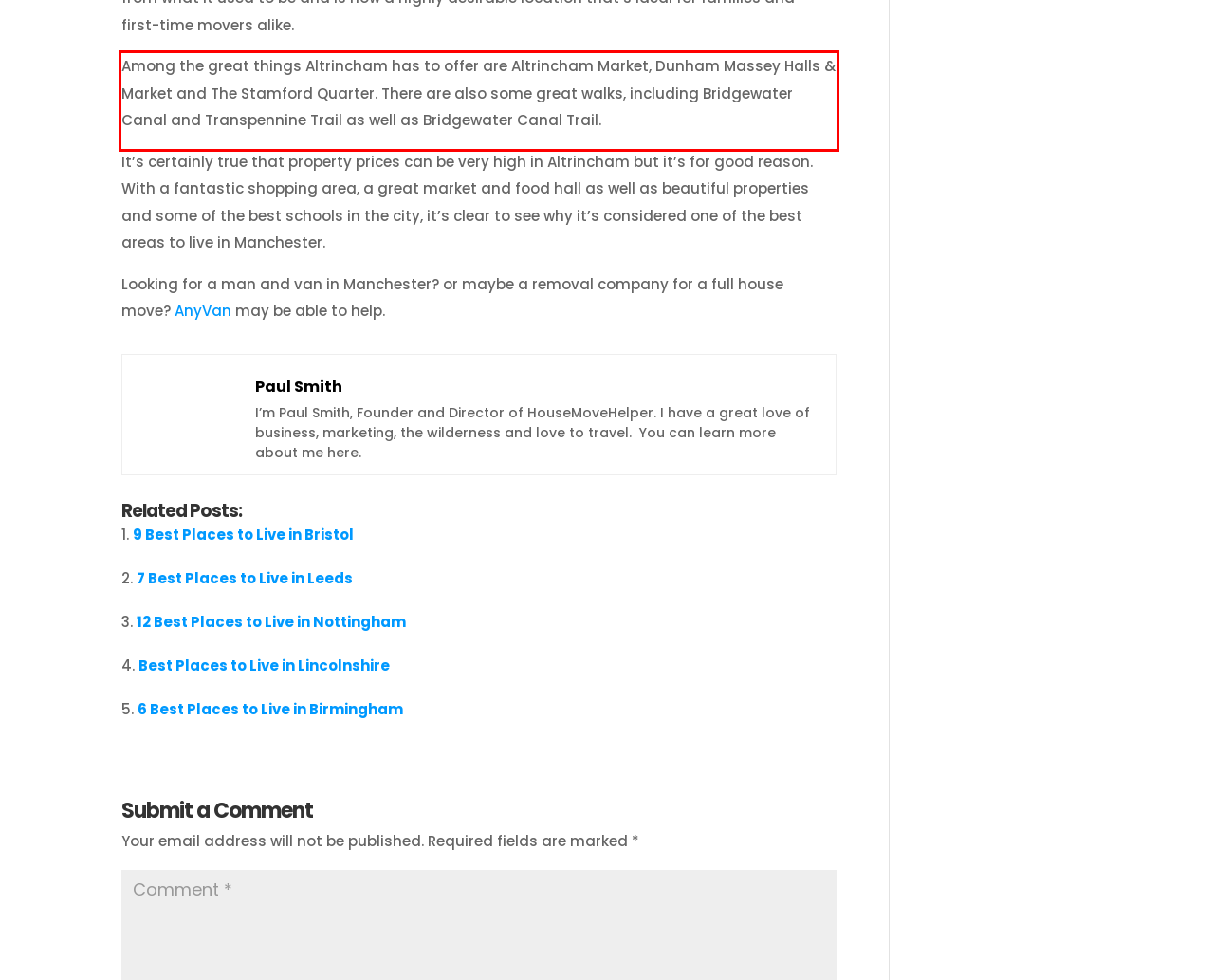Identify the red bounding box in the webpage screenshot and perform OCR to generate the text content enclosed.

Among the great things Altrincham has to offer are Altrincham Market, Dunham Massey Halls & Market and The Stamford Quarter. There are also some great walks, including Bridgewater Canal and Transpennine Trail as well as Bridgewater Canal Trail.